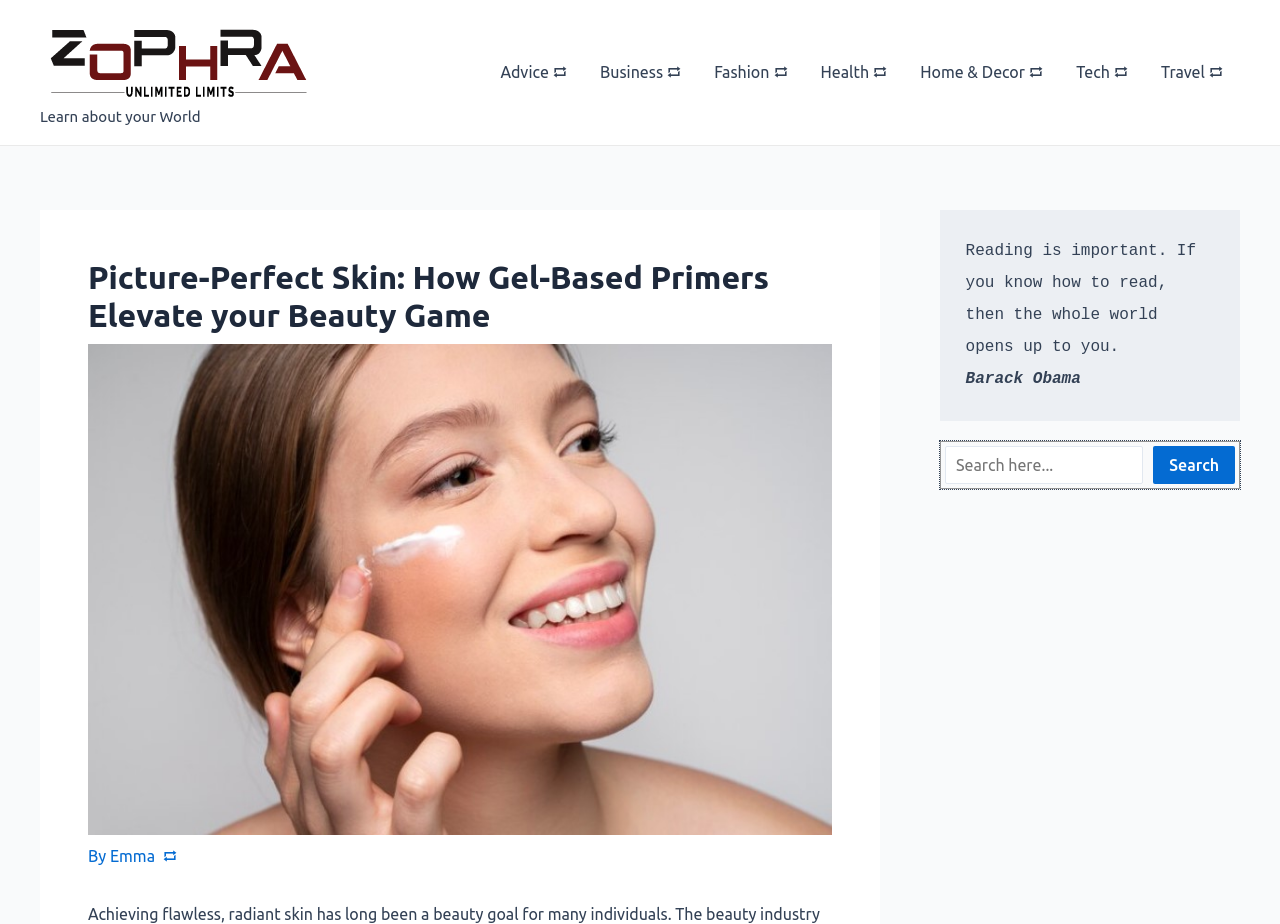Who is the author of the article?
Please give a detailed answer to the question using the information shown in the image.

The author of the article is mentioned as 'Emma' in the text 'By Emma' located below the main heading of the webpage.